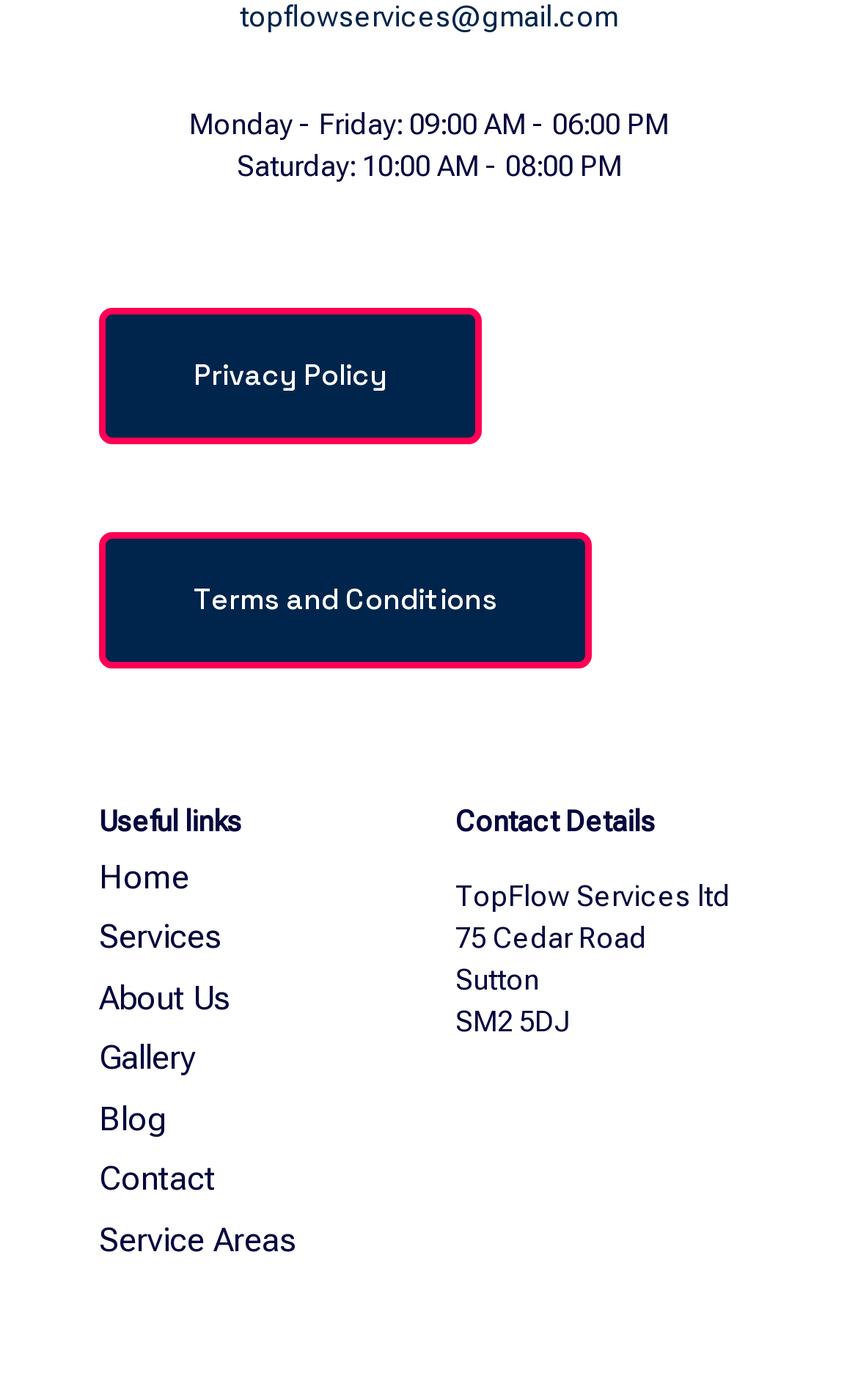Extract the bounding box coordinates for the UI element described as: "Terms and Conditions".

[0.115, 0.38, 0.69, 0.477]